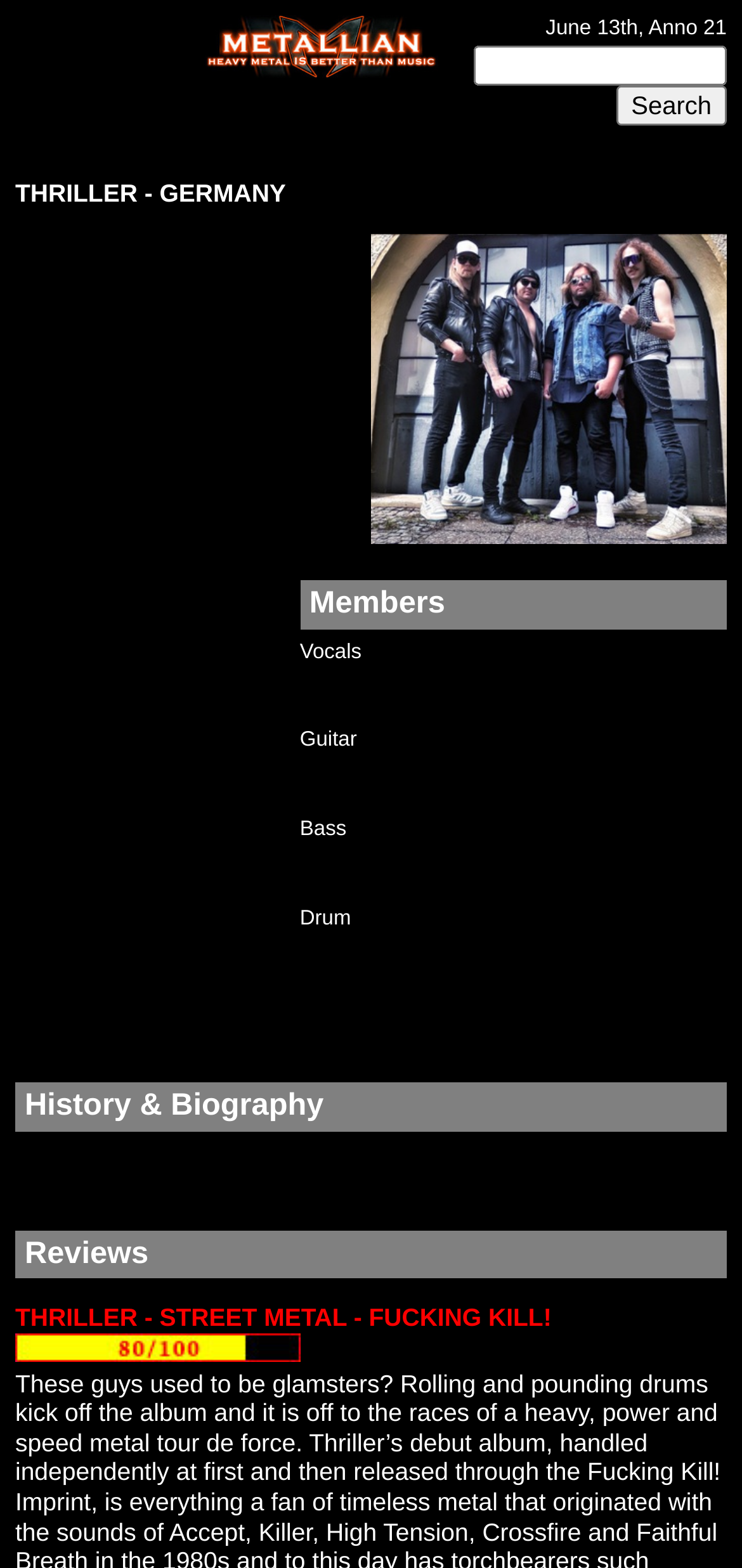Given the element description, predict the bounding box coordinates in the format (top-left x, top-left y, bottom-right x, bottom-right y). Make sure all values are between 0 and 1. Here is the element description: parent_node: Search for: value="Search"

[0.83, 0.054, 0.979, 0.08]